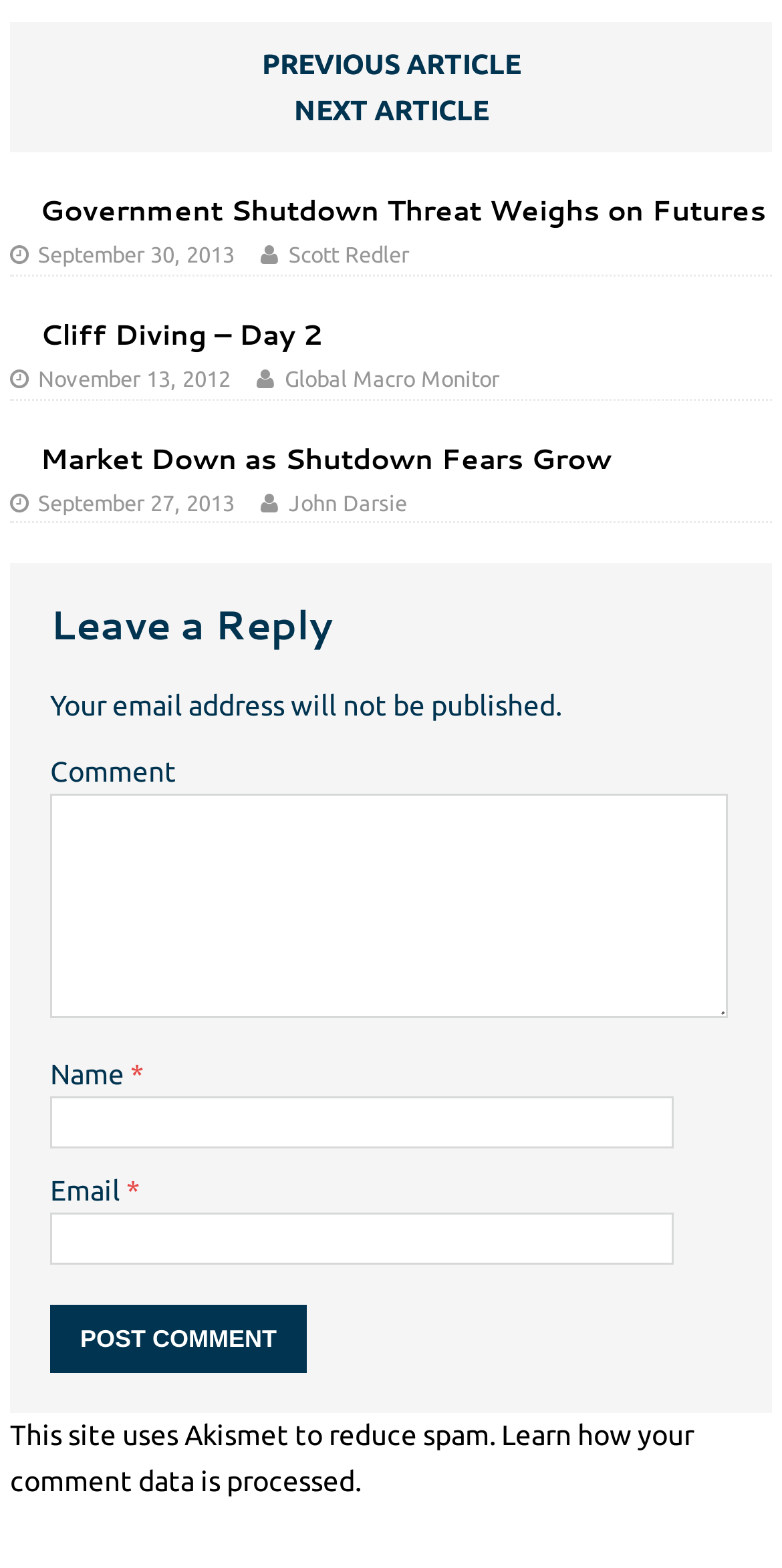Please locate the bounding box coordinates of the element's region that needs to be clicked to follow the instruction: "Click on the 'NEXT ARTICLE' link". The bounding box coordinates should be provided as four float numbers between 0 and 1, i.e., [left, top, right, bottom].

[0.376, 0.06, 0.624, 0.08]